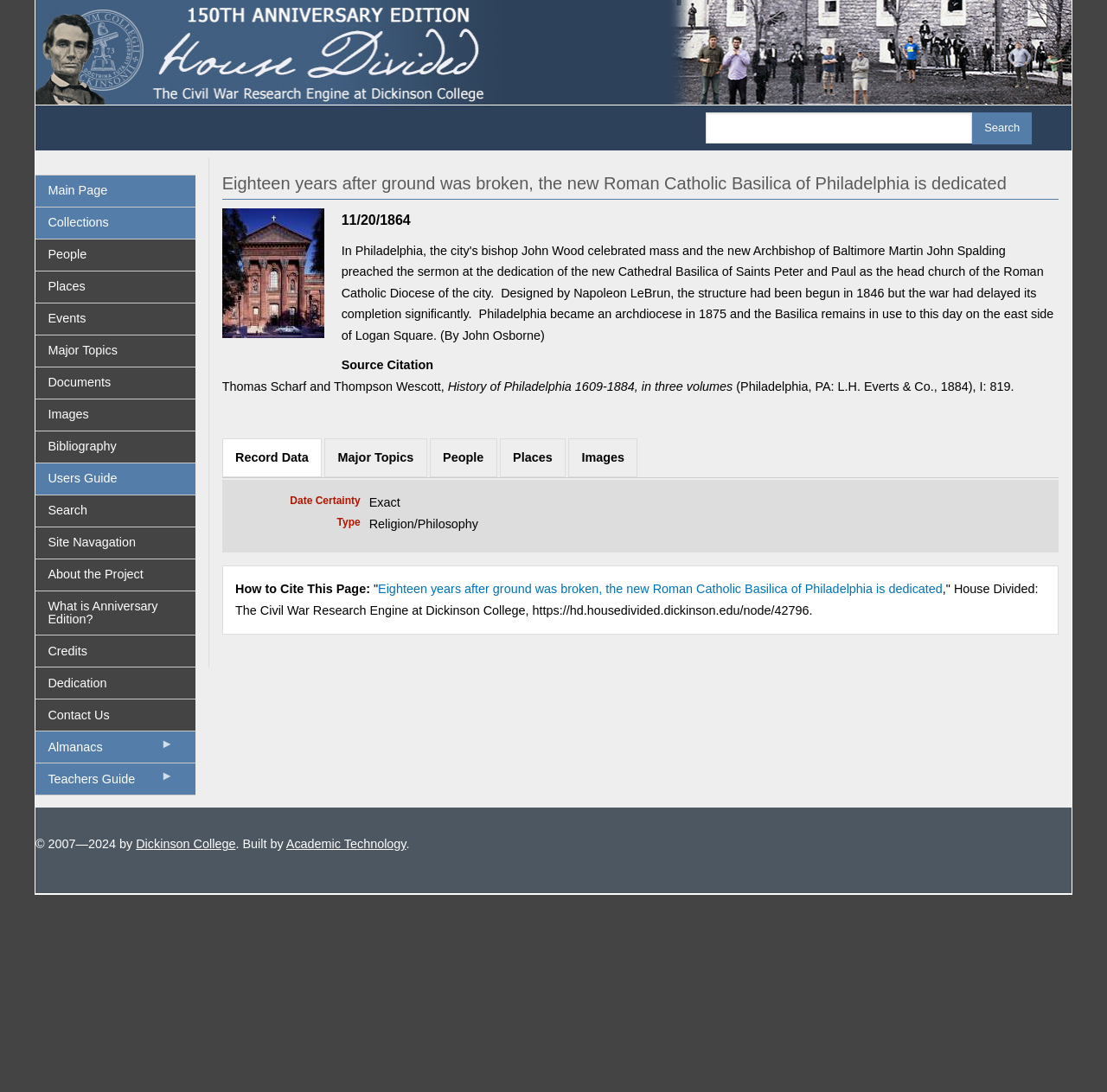Please find and generate the text of the main heading on the webpage.

Eighteen years after ground was broken, the new Roman Catholic Basilica of Philadelphia is dedicated